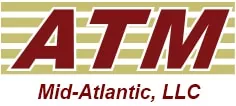Give a concise answer using only one word or phrase for this question:
What region does the company serve?

Mid-Atlantic region